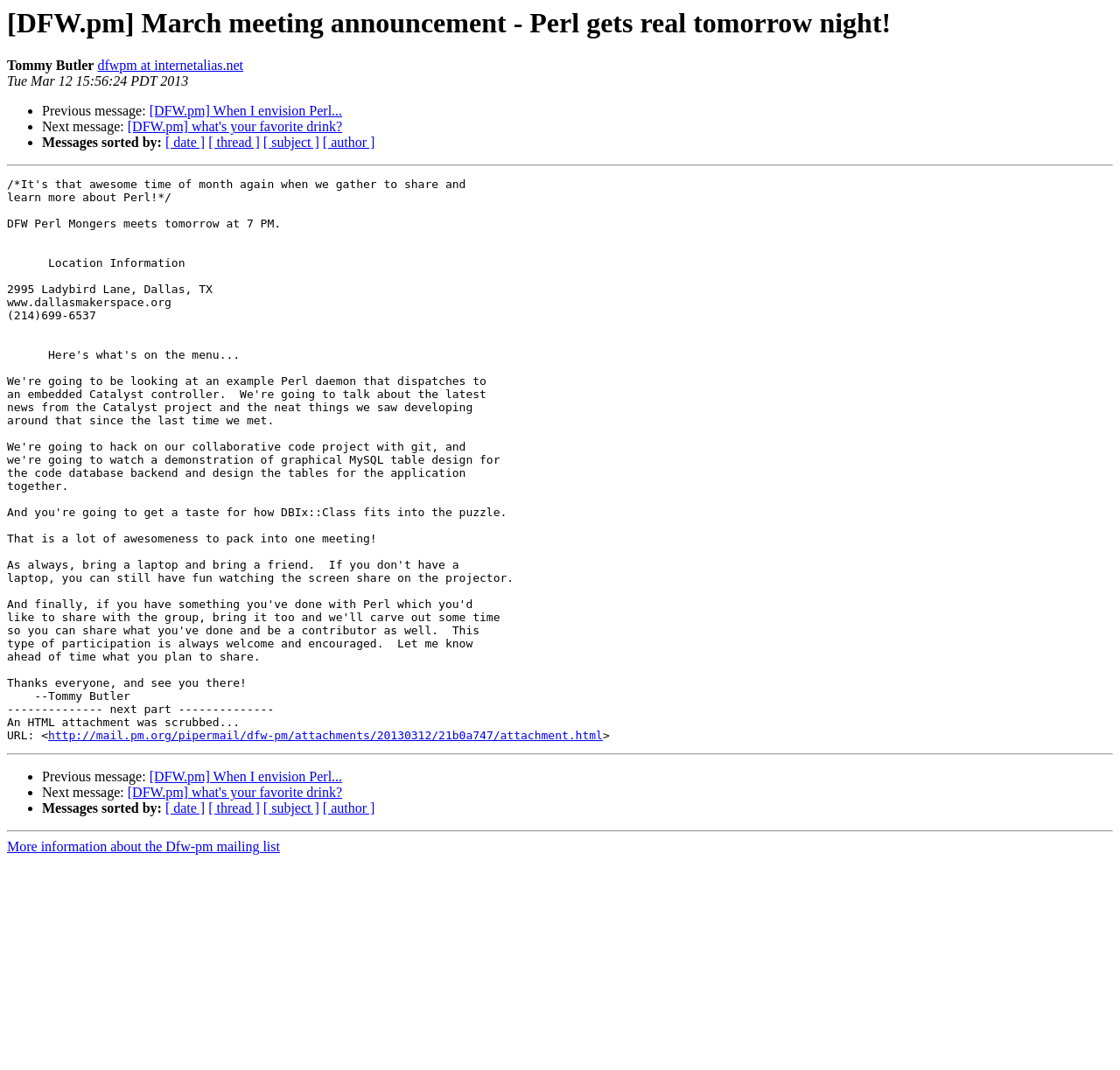Provide the bounding box coordinates of the UI element that matches the description: "PHP & MySQL Forums".

None